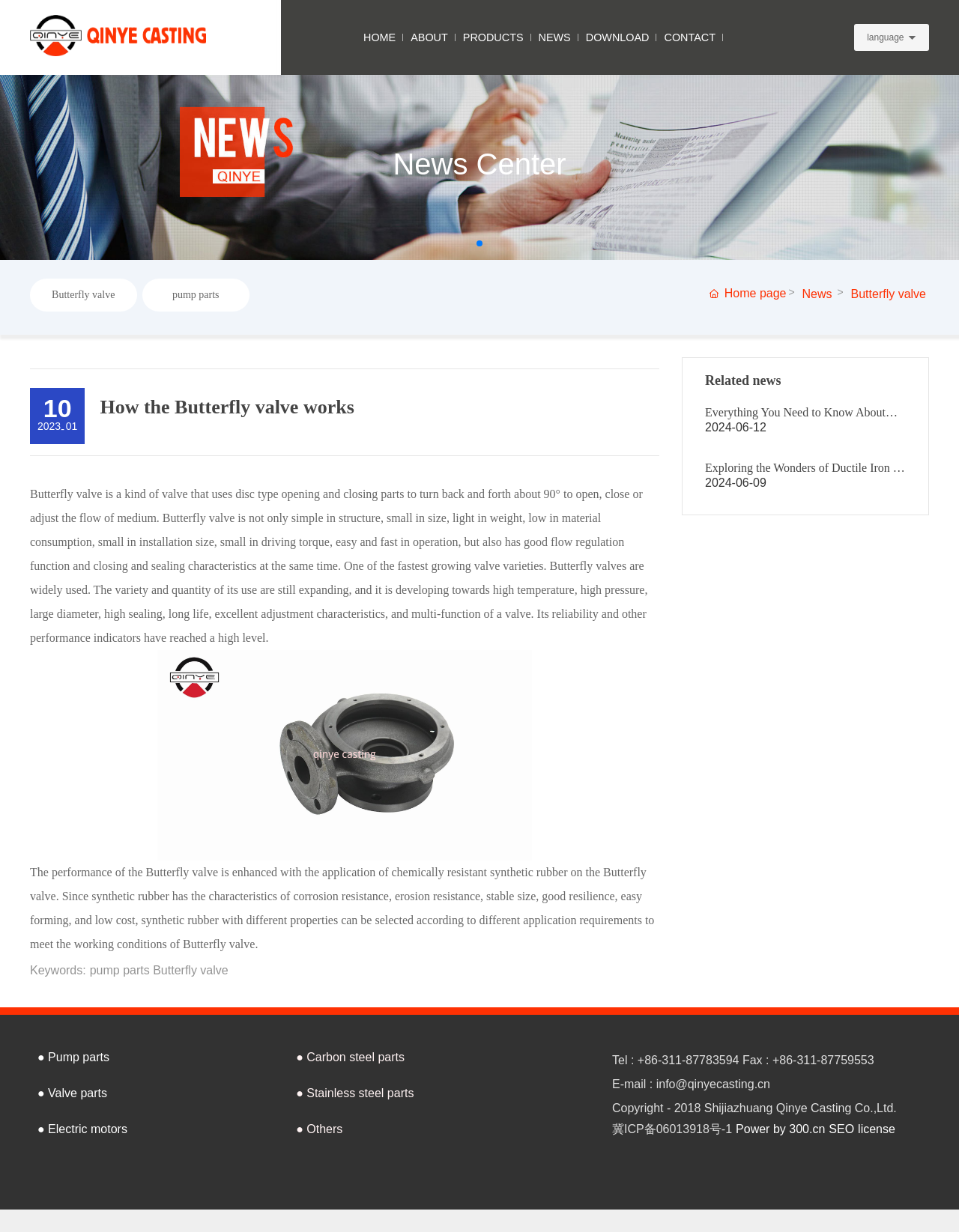Respond to the question with just a single word or phrase: 
How can I contact Shijiazhuang Qinye Casting Co.,Ltd.?

by phone or email